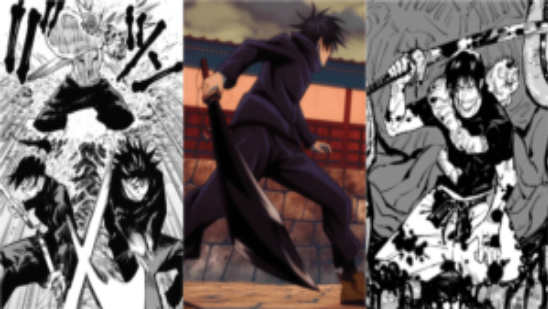How many characters are depicted in this image?
Using the image, give a concise answer in the form of a single word or short phrase.

Three